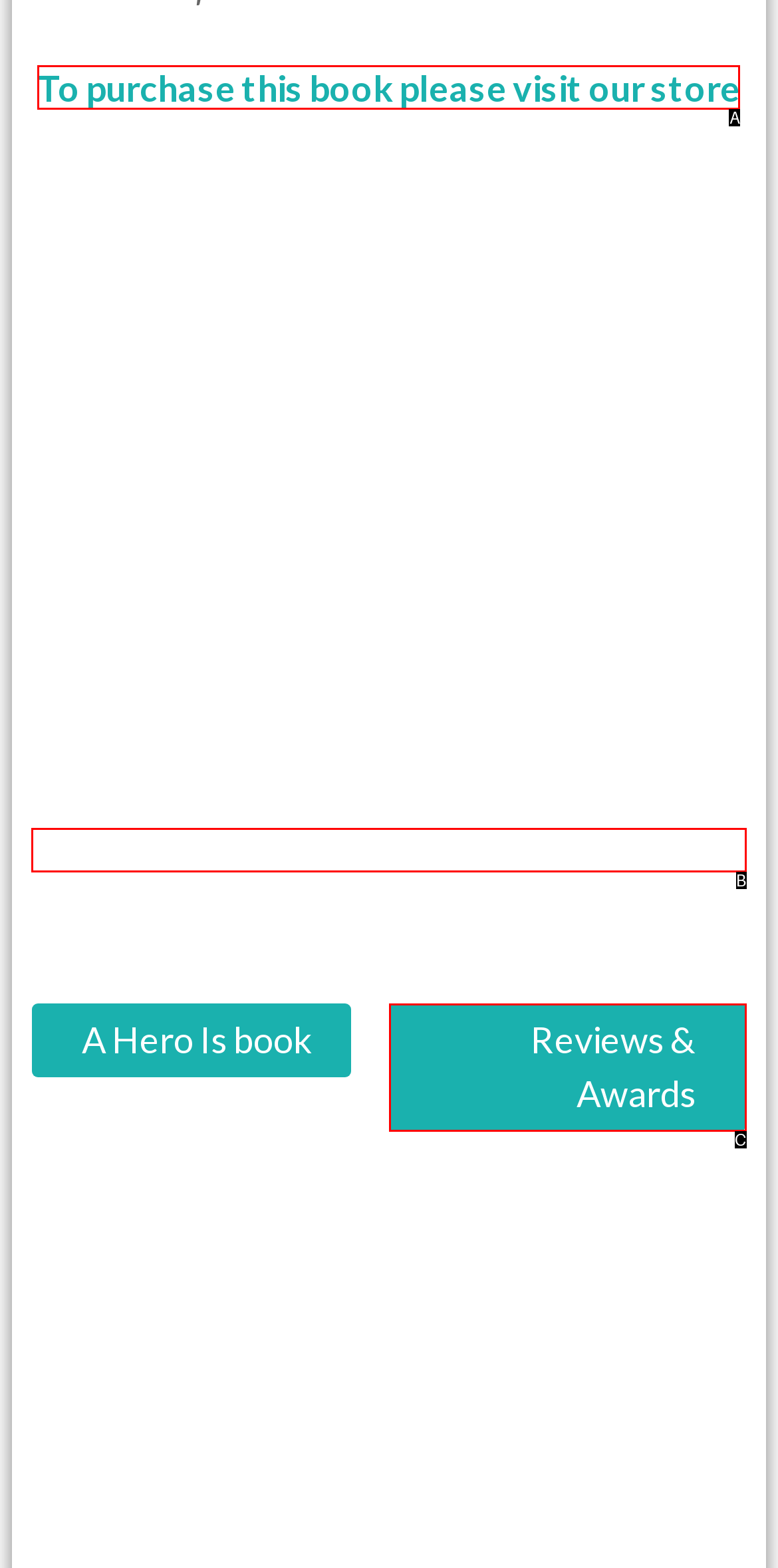Based on the description: Reviews & Awards, find the HTML element that matches it. Provide your answer as the letter of the chosen option.

C